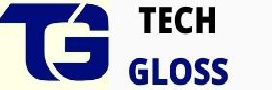Respond with a single word or phrase:
What is the font style of the acronym 'TG'?

Dynamic, modern